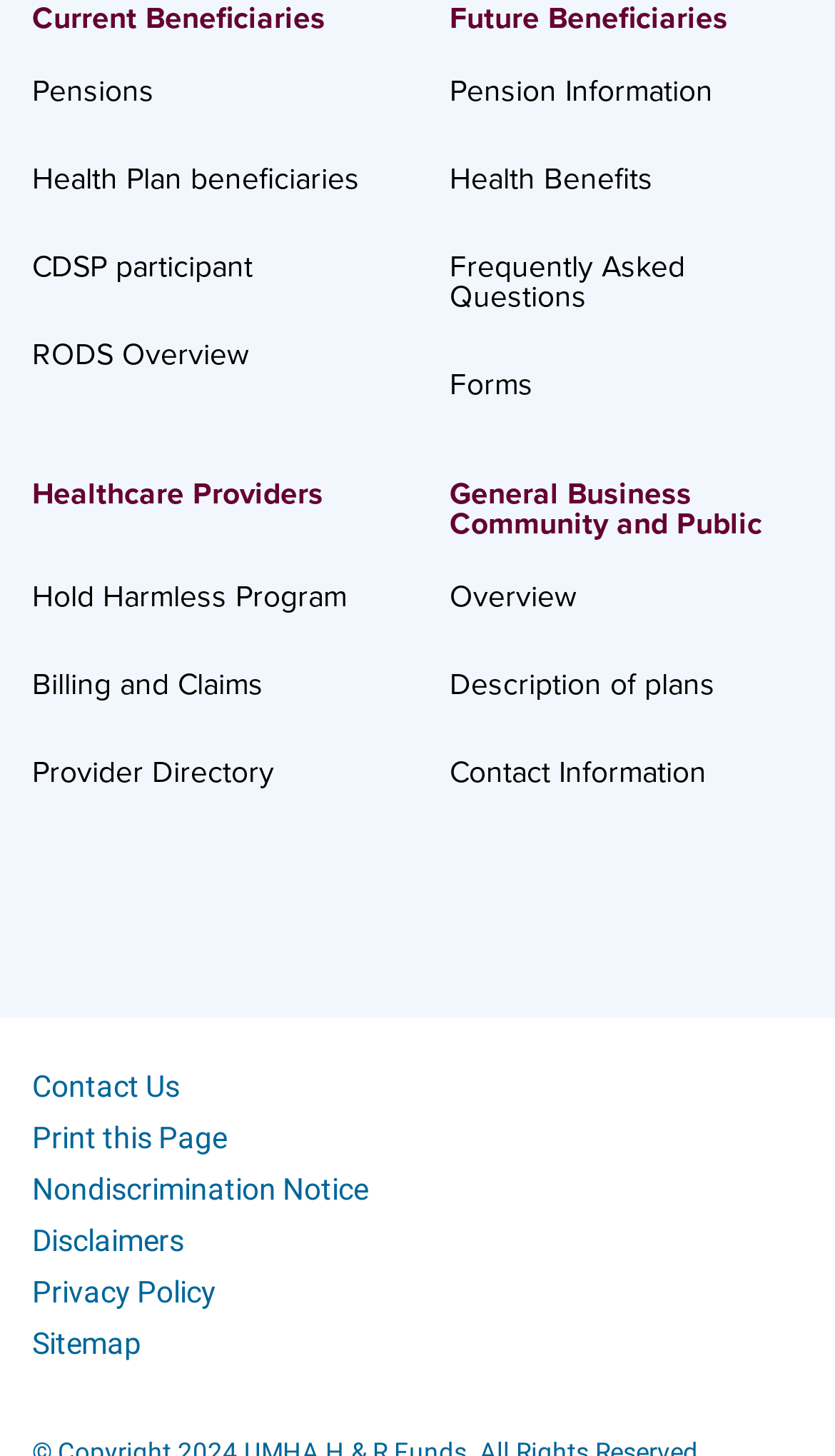Carefully examine the image and provide an in-depth answer to the question: What is the first menu item under Healthcare Providers?

The menu under Healthcare Providers has several menu items, and the first one is 'Hold Harmless Program', which is indicated by the menuitem element with the text 'Hold Harmless Program'.